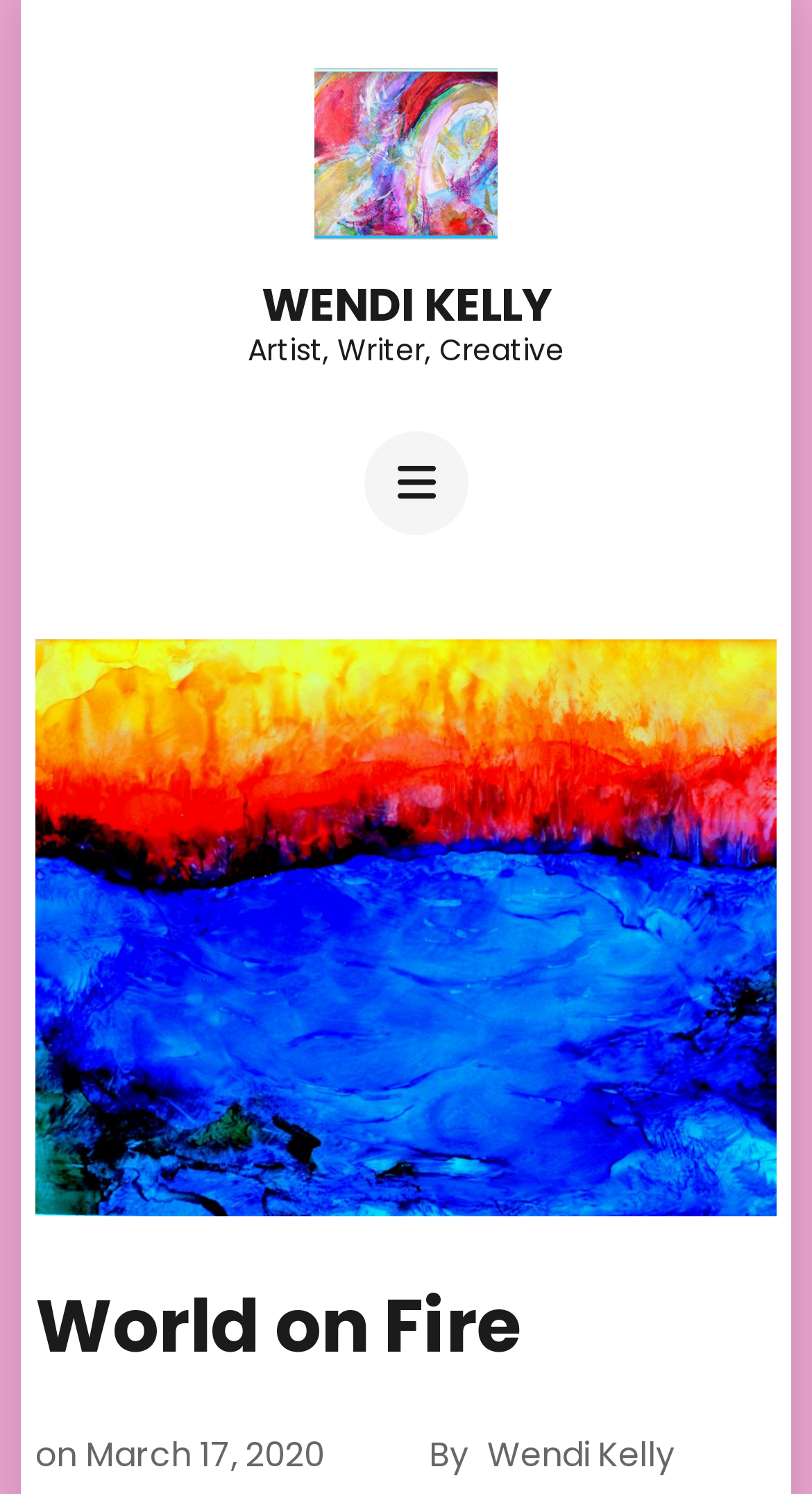Please determine the bounding box coordinates for the element with the description: "parent_node: Search for: name="s"".

None